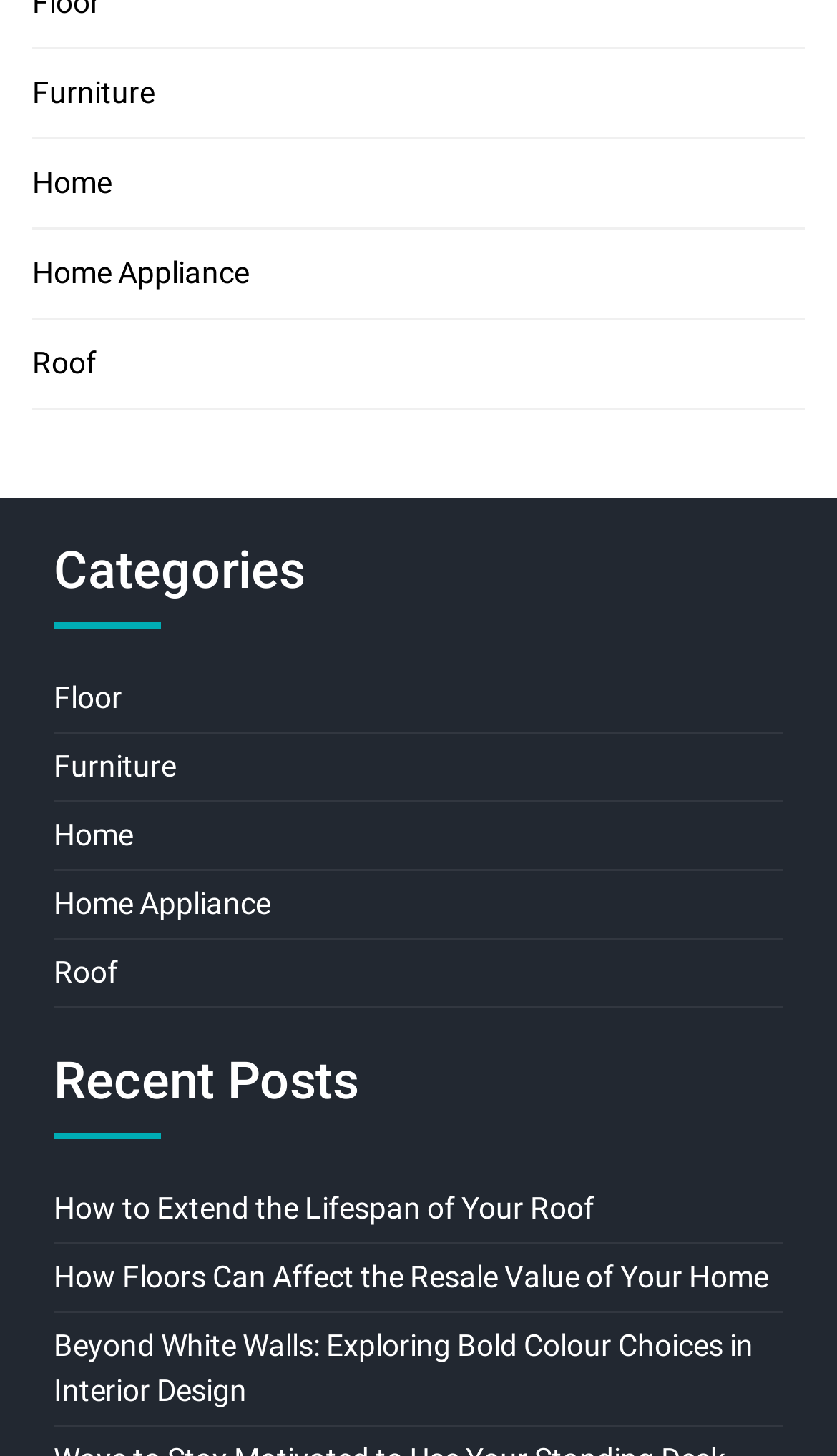Locate the bounding box coordinates of the clickable area needed to fulfill the instruction: "Browse bold colour choices in interior design".

[0.064, 0.912, 0.9, 0.967]